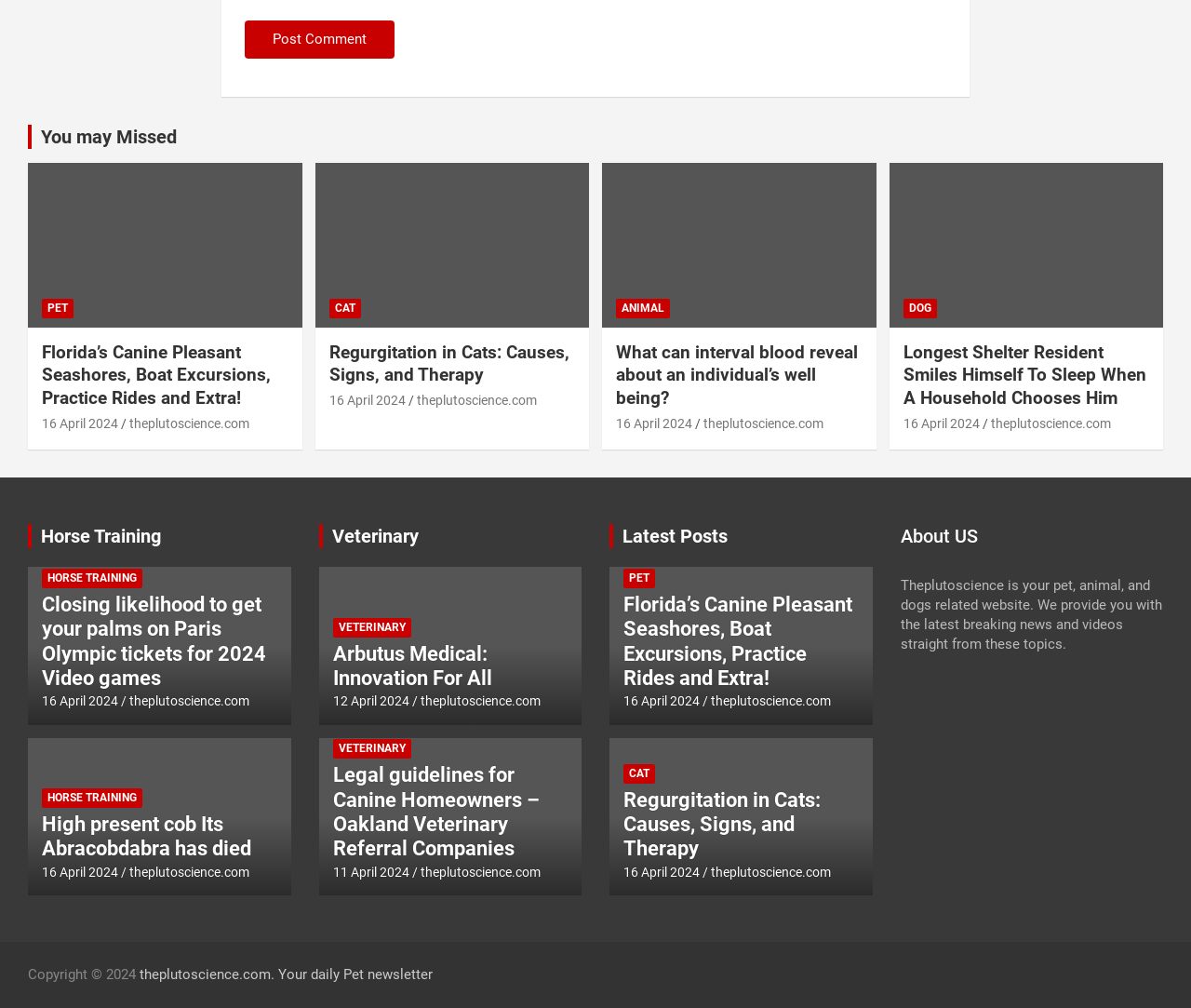What is the category of the post 'Horse Training'?
Carefully analyze the image and provide a thorough answer to the question.

The category of the post 'Horse Training' can be determined by the heading 'Horse Training' above the link 'Horse Training'.